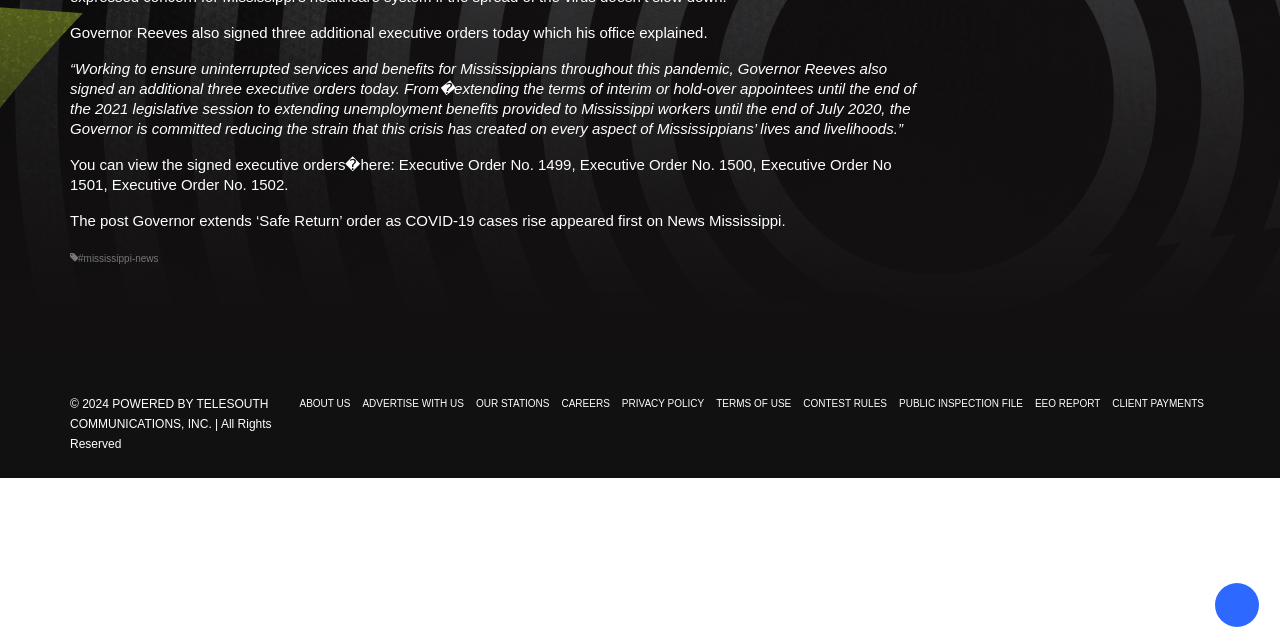Provide the bounding box for the UI element matching this description: "extending".

[0.355, 0.125, 0.406, 0.152]